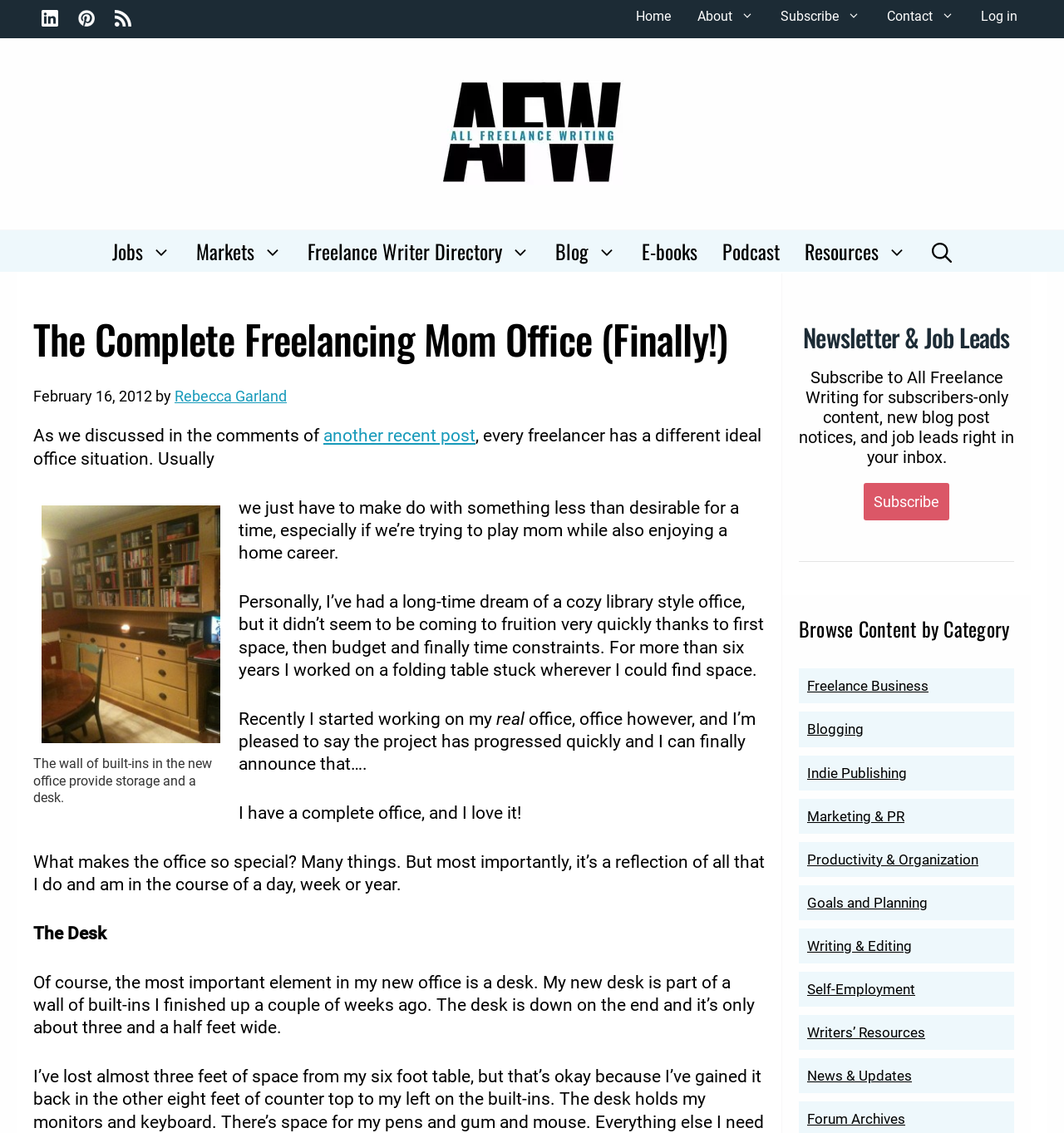Please answer the following question using a single word or phrase: 
What is the topic of the article?

new home office